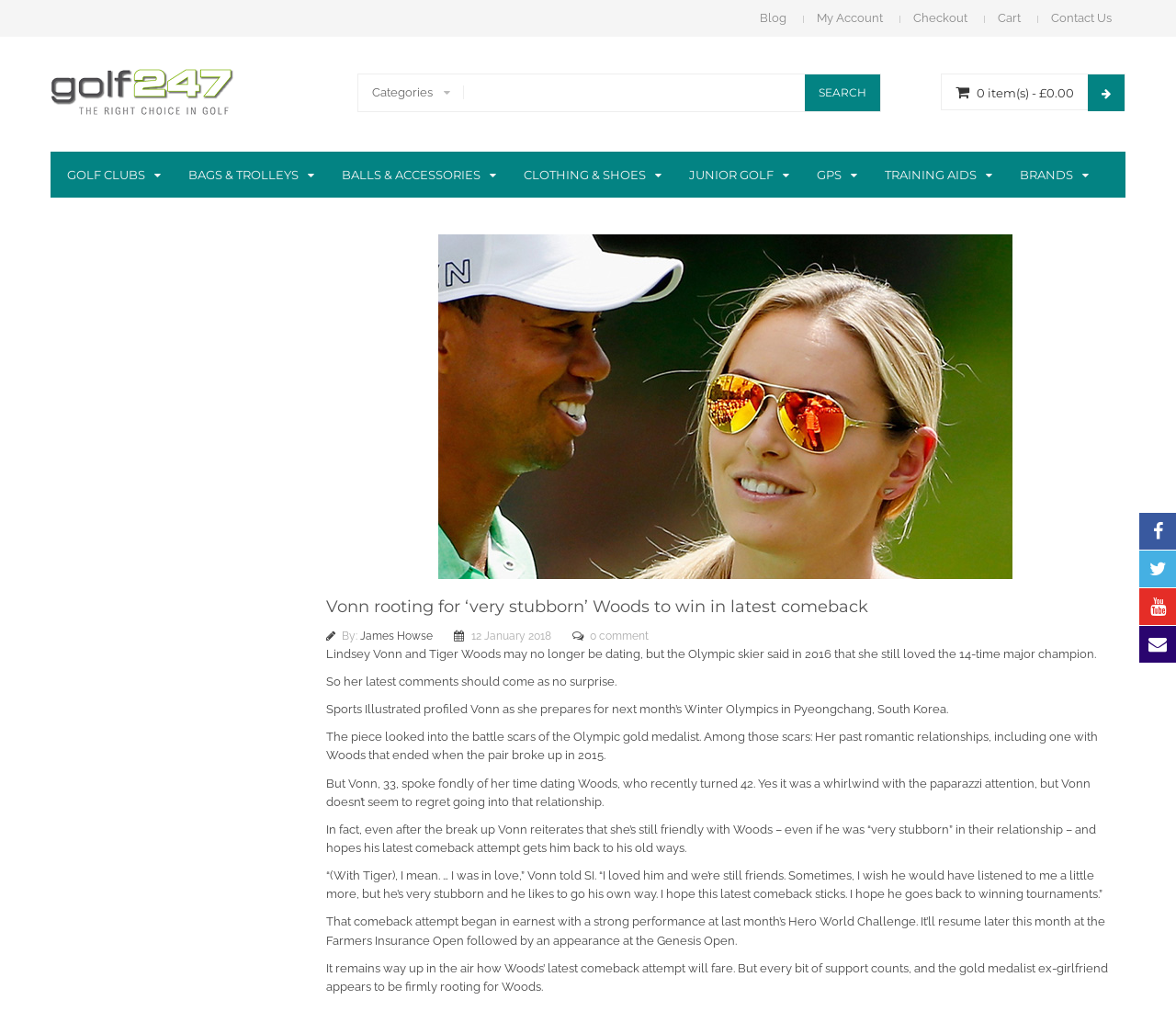Provide the bounding box coordinates of the HTML element described as: "Balls & Accessories". The bounding box coordinates should be four float numbers between 0 and 1, i.e., [left, top, right, bottom].

[0.279, 0.147, 0.434, 0.191]